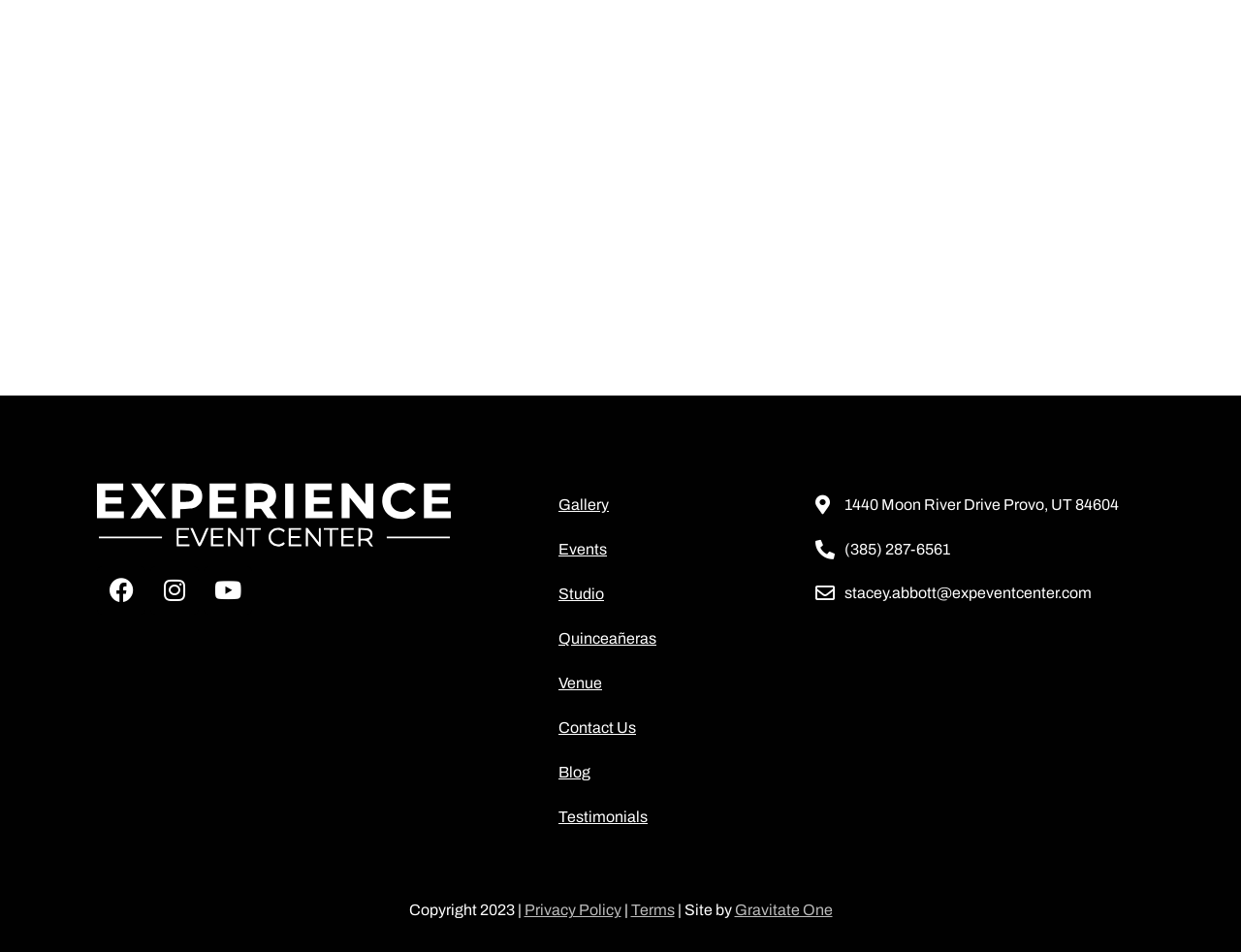Locate the bounding box coordinates of the element's region that should be clicked to carry out the following instruction: "Visit the Experience Event Center". The coordinates need to be four float numbers between 0 and 1, i.e., [left, top, right, bottom].

[0.078, 0.507, 0.363, 0.574]